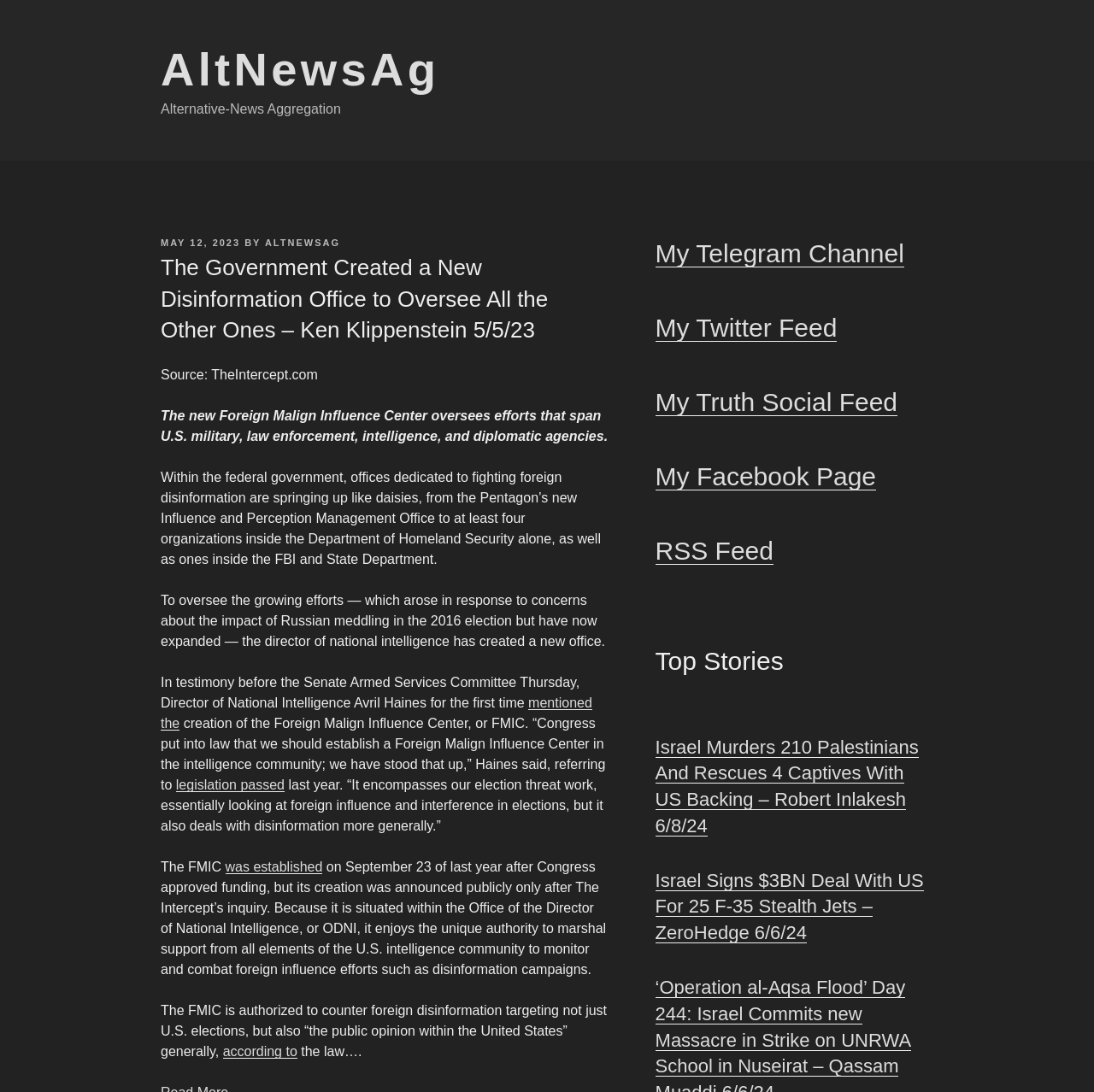Provide the text content of the webpage's main heading.

The Government Created a New Disinformation Office to Oversee All the Other Ones – Ken Klippenstein 5/5/23